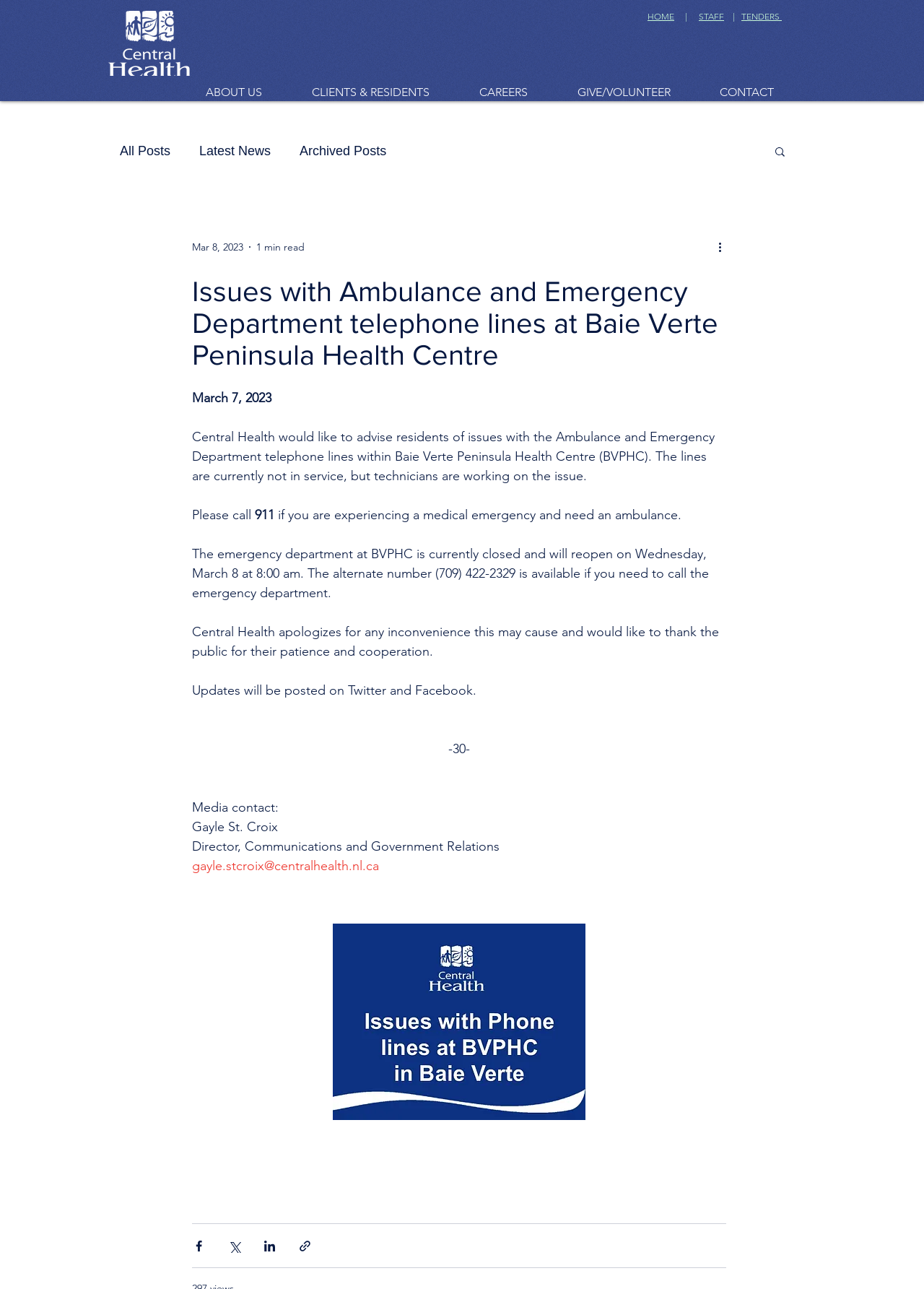What is the name of the health centre mentioned?
Using the image, provide a concise answer in one word or a short phrase.

Baie Verte Peninsula Health Centre